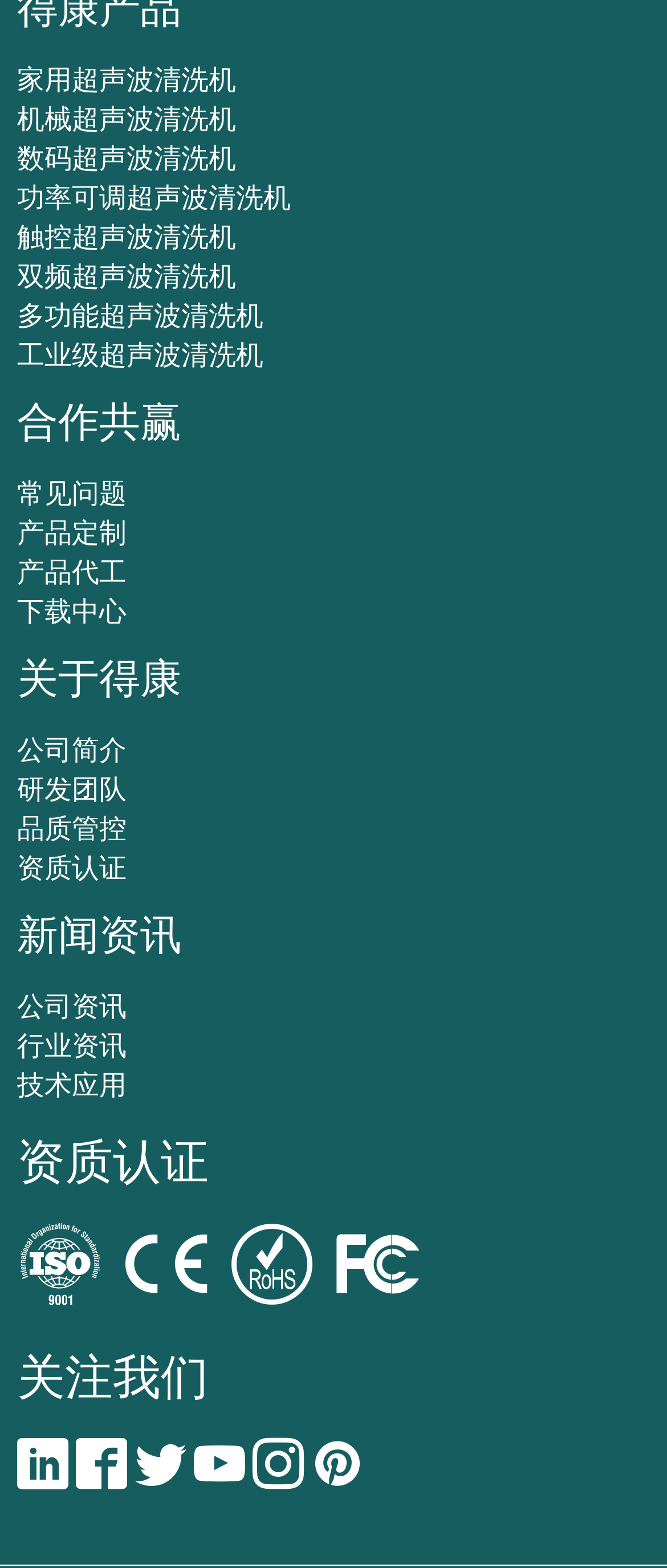Identify the bounding box coordinates for the UI element mentioned here: "parent_node: 关注我们". Provide the coordinates as four float values between 0 and 1, i.e., [left, top, right, bottom].

[0.379, 0.919, 0.456, 0.955]